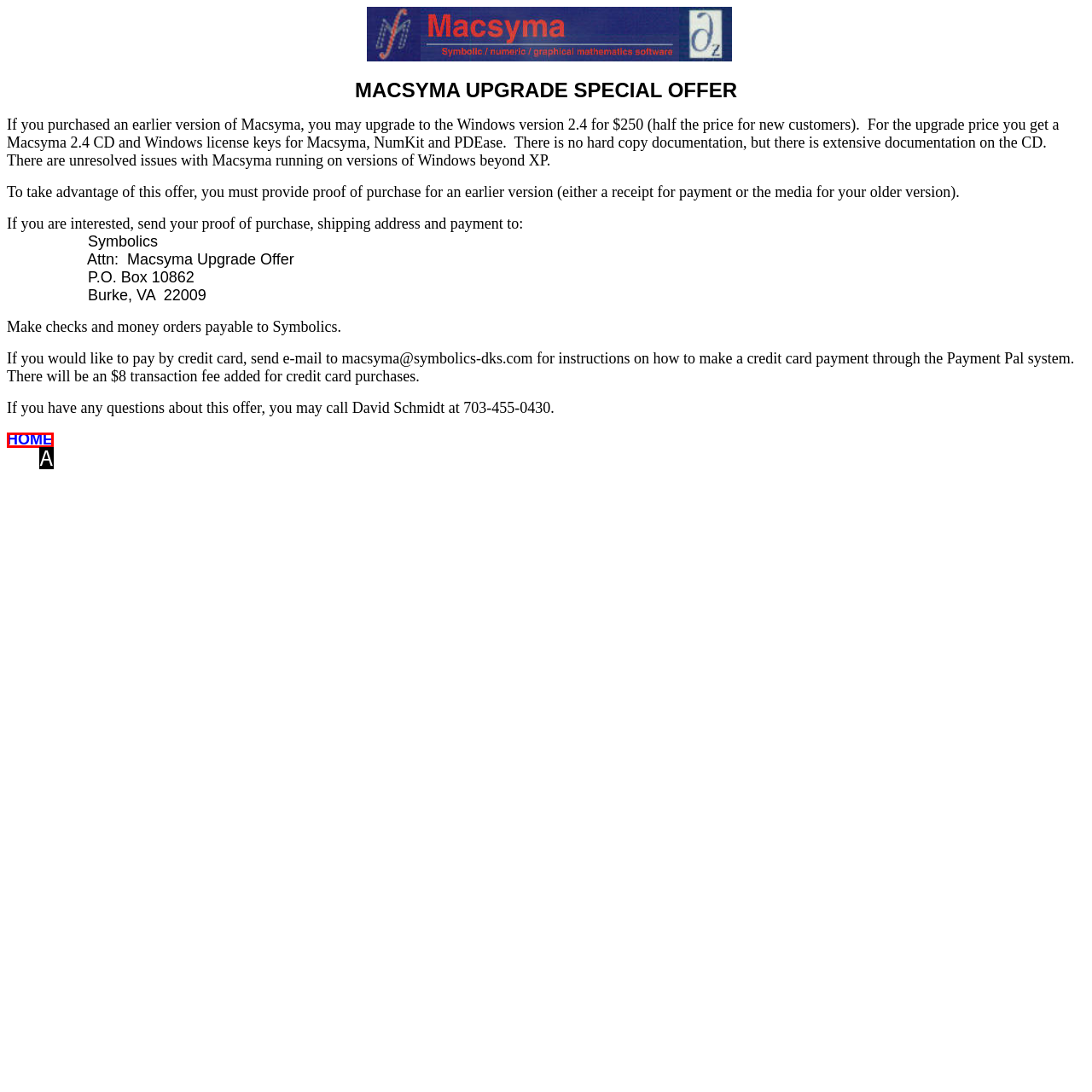Which lettered UI element aligns with this description: HOME
Provide your answer using the letter from the available choices.

A